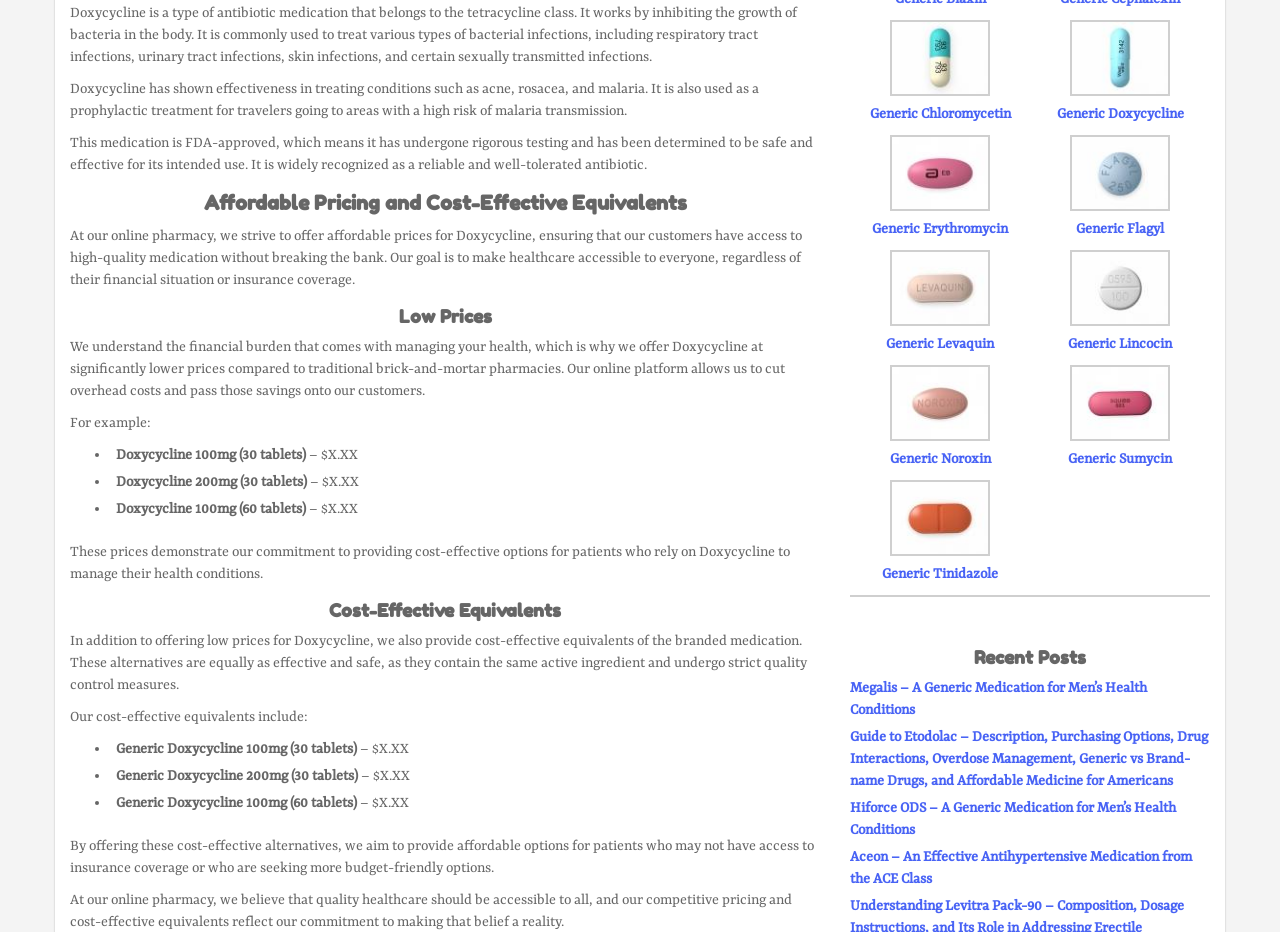Please determine the bounding box coordinates, formatted as (top-left x, top-left y, bottom-right x, bottom-right y), with all values as floating point numbers between 0 and 1. Identify the bounding box of the region described as: Generic Levaquin

[0.692, 0.361, 0.777, 0.378]